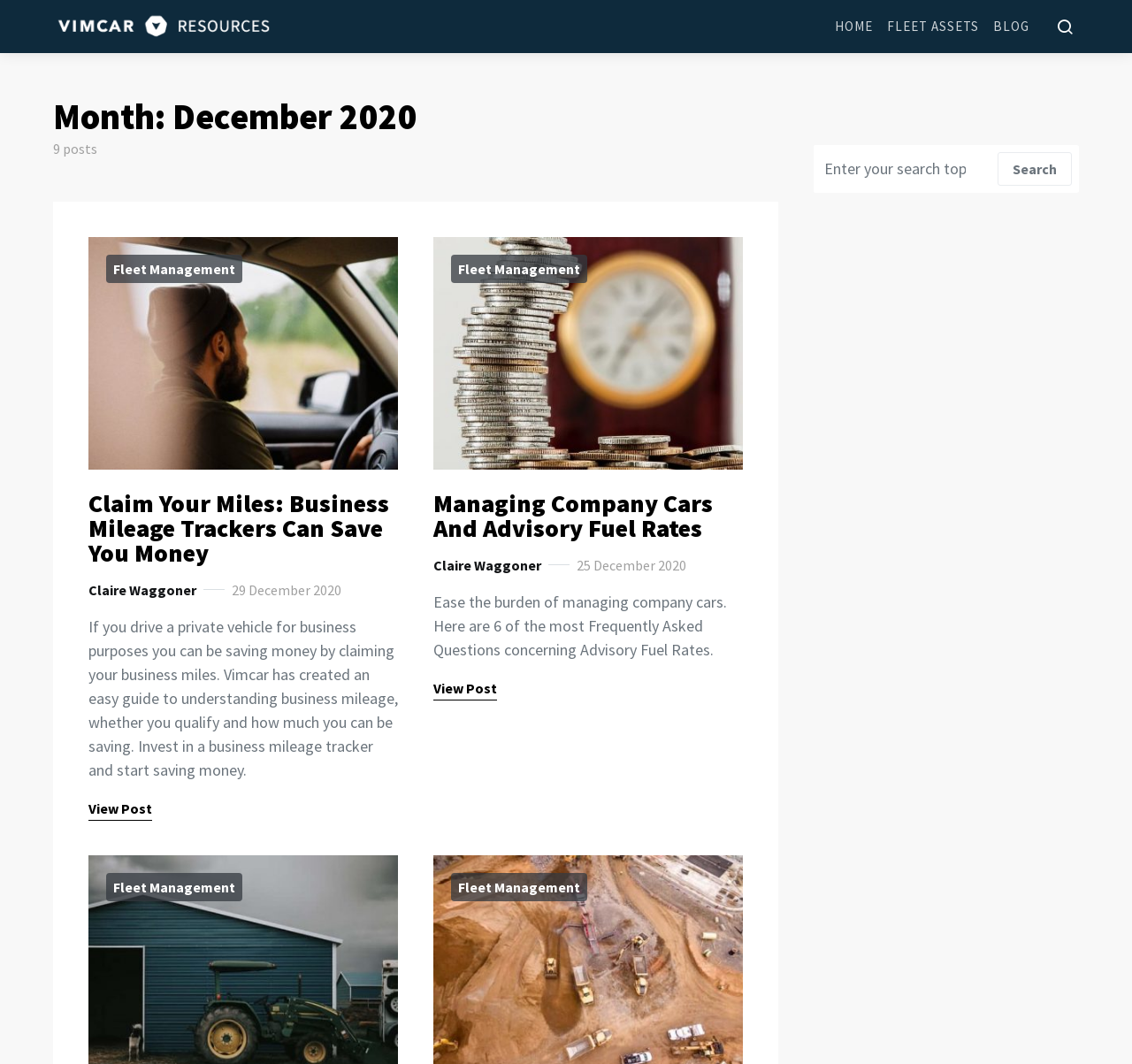Provide the bounding box coordinates for the area that should be clicked to complete the instruction: "Search for something".

[0.719, 0.09, 0.875, 0.135]